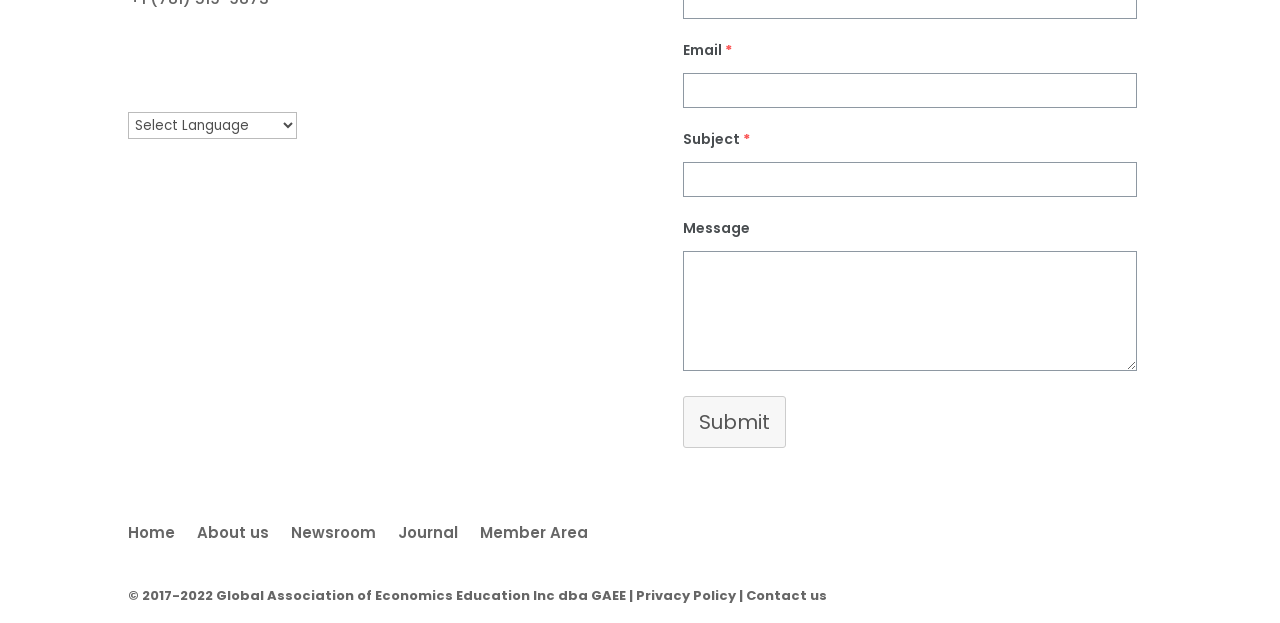Calculate the bounding box coordinates for the UI element based on the following description: "Home". Ensure the coordinates are four float numbers between 0 and 1, i.e., [left, top, right, bottom].

[0.1, 0.844, 0.137, 0.913]